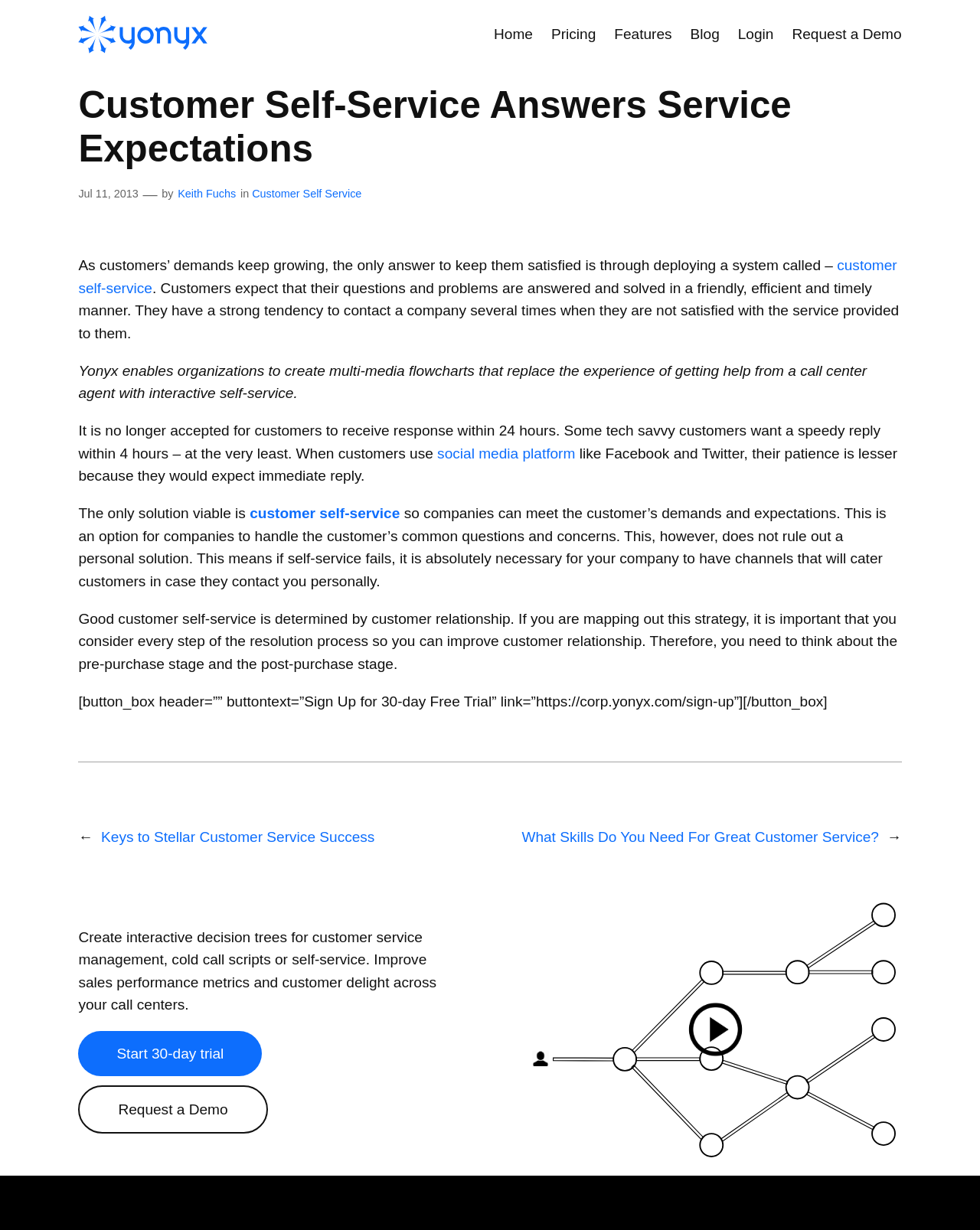Please find and give the text of the main heading on the webpage.

Customer Self-Service Answers Service Expectations